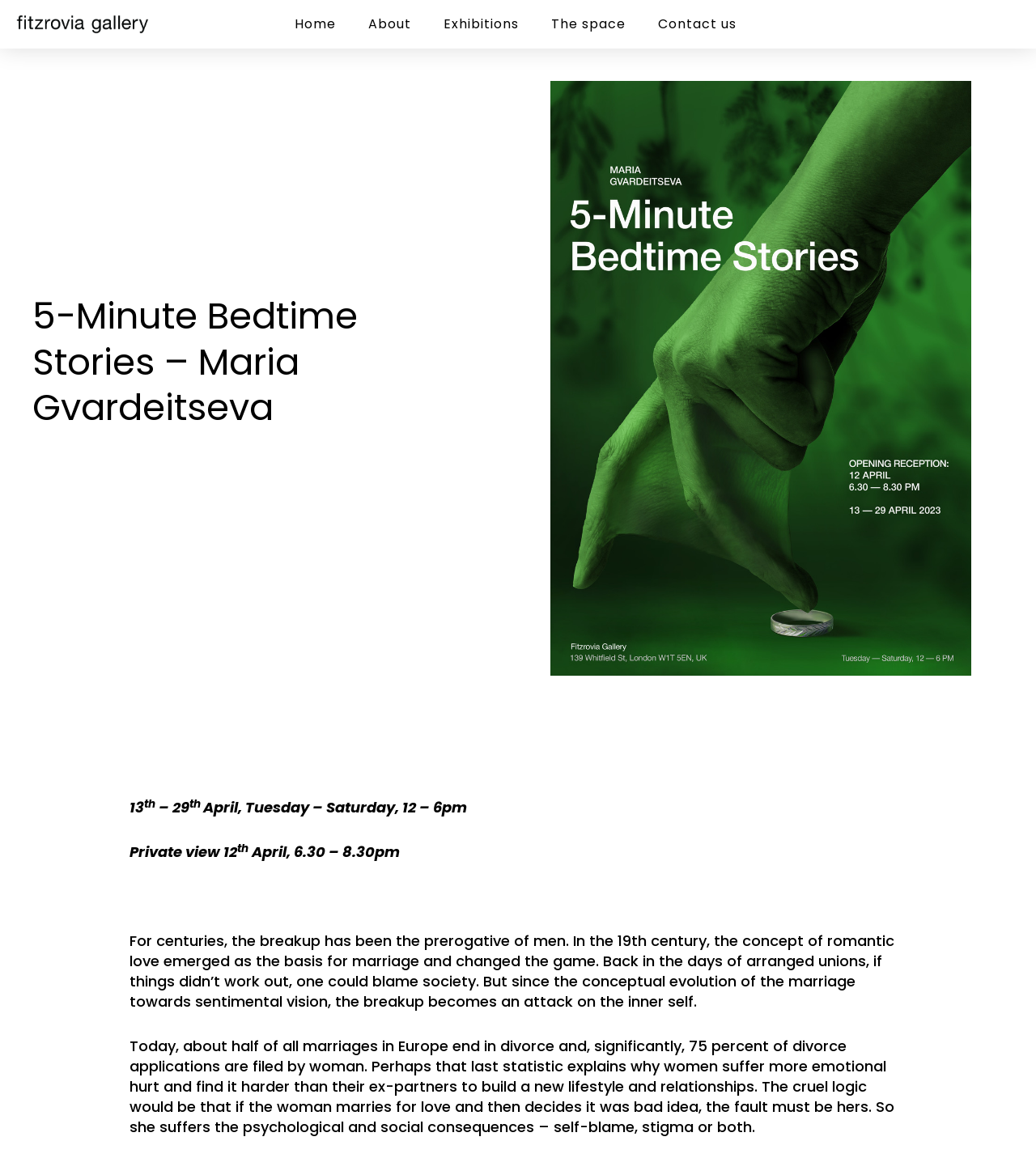Using the provided description: "About the MREA", find the bounding box coordinates of the corresponding UI element. The output should be four float numbers between 0 and 1, in the format [left, top, right, bottom].

None